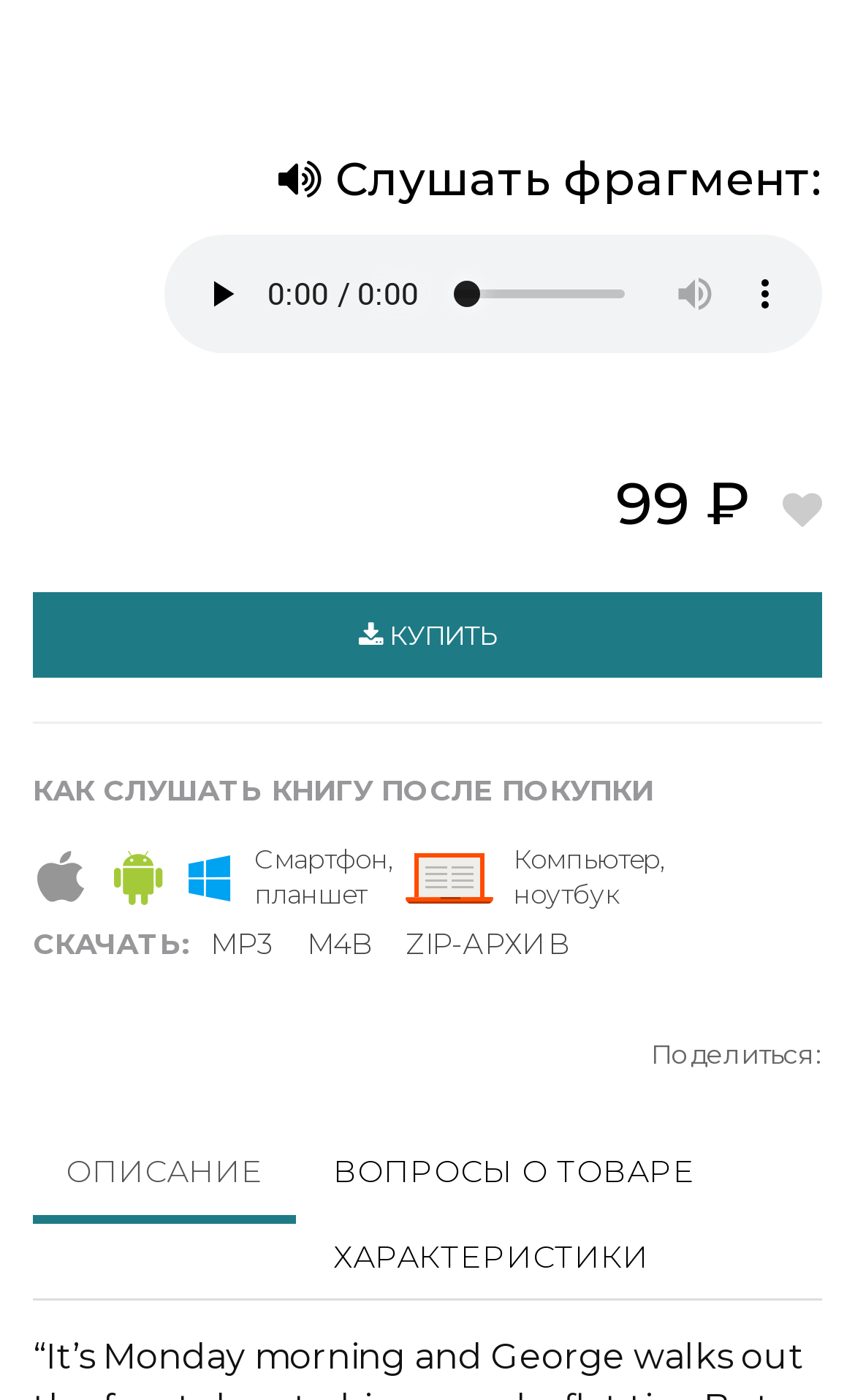Answer the question with a single word or phrase: 
What is the purpose of the slider button?

Audio time scrubber